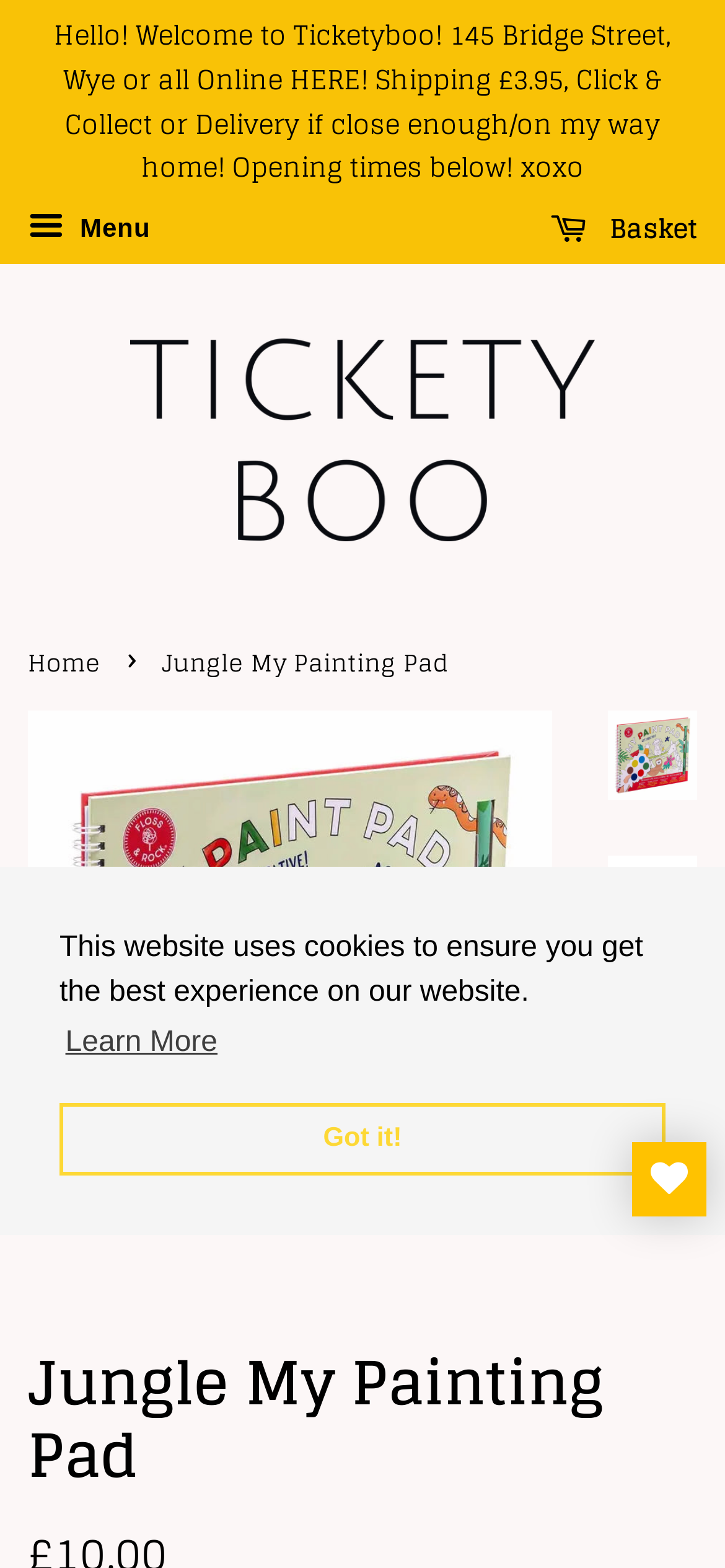Determine the bounding box coordinates of the clickable region to execute the instruction: "View the wishlist". The coordinates should be four float numbers between 0 and 1, denoted as [left, top, right, bottom].

[0.872, 0.728, 0.974, 0.776]